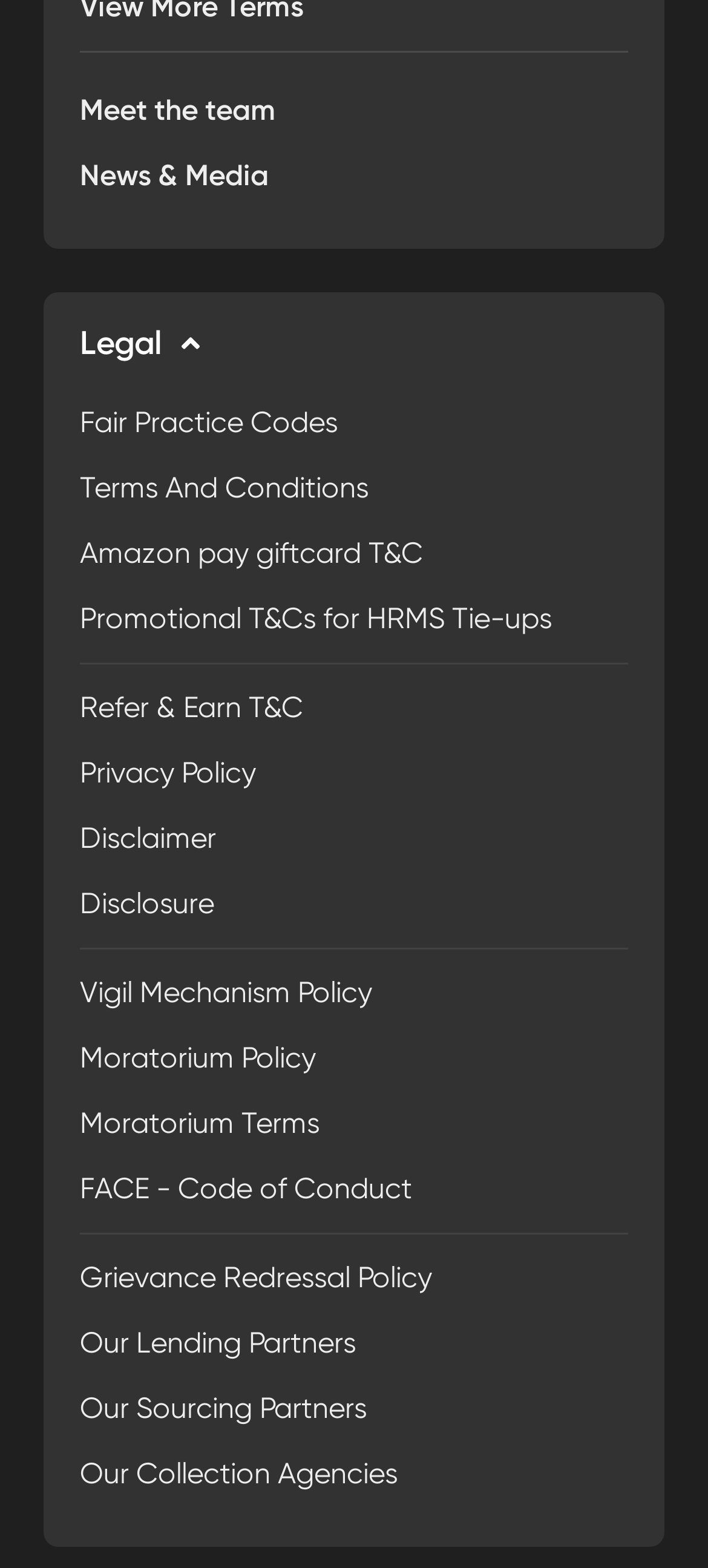Use a single word or phrase to answer the question:
Are there any news-related links on the webpage?

Yes